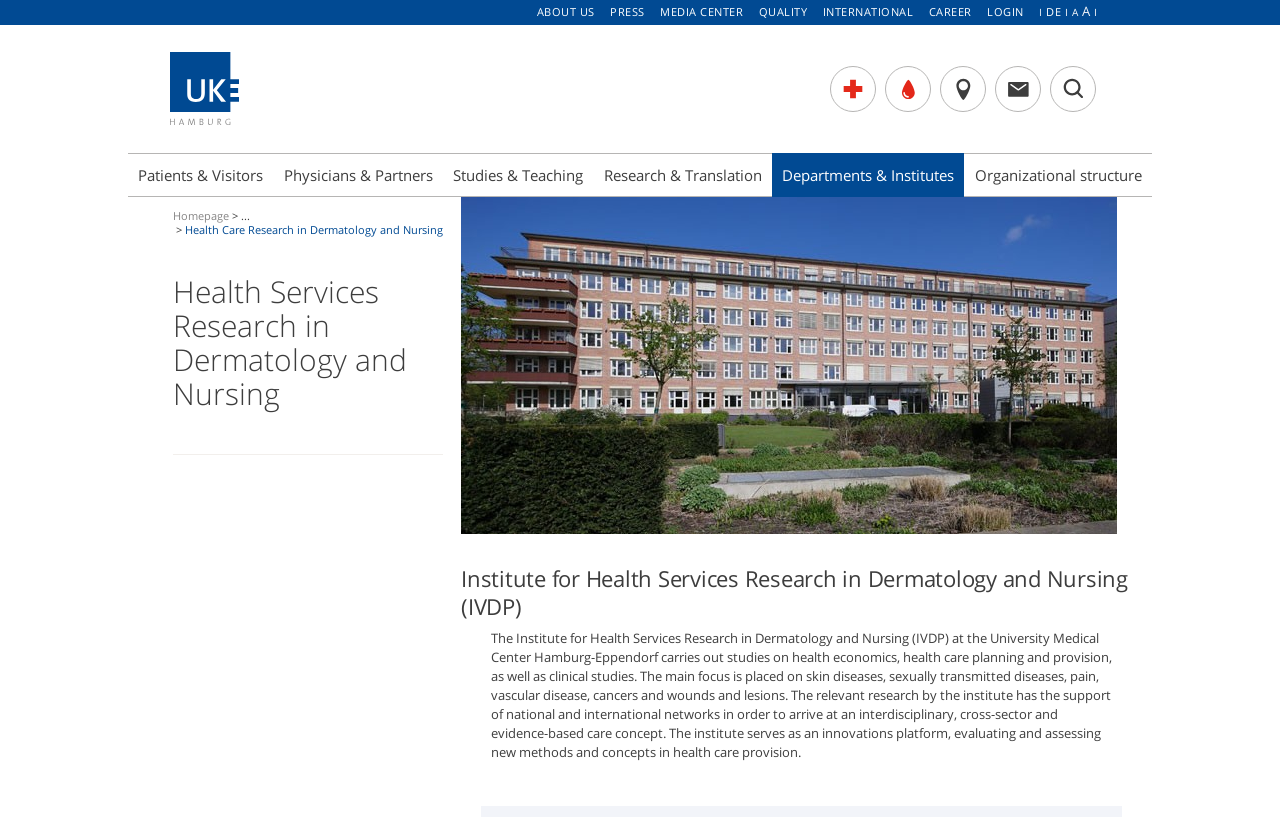Give the bounding box coordinates for the element described by: "Patients & Visitors".

[0.1, 0.187, 0.214, 0.241]